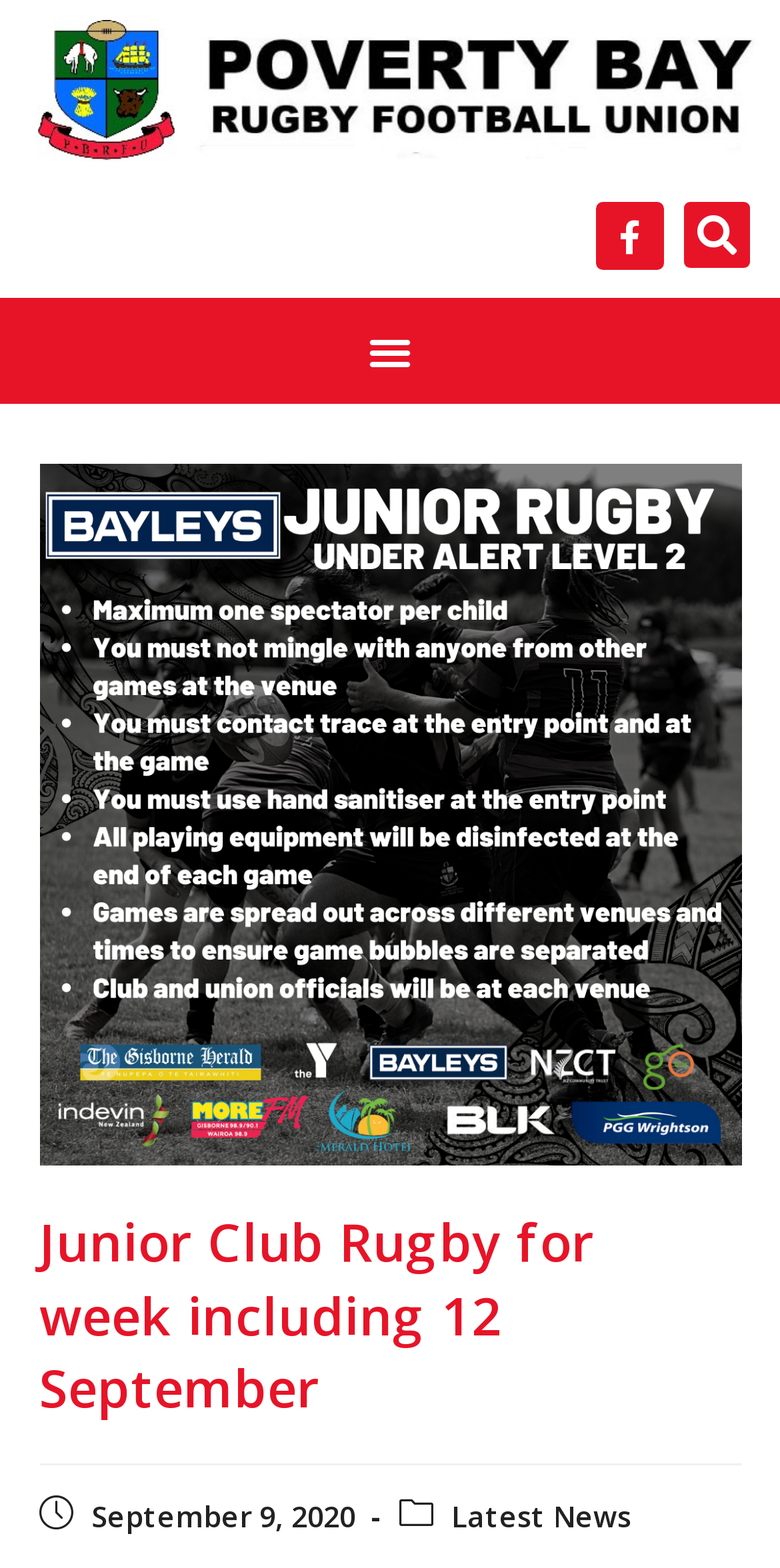Identify the bounding box of the HTML element described here: "085 855 4863". Provide the coordinates as four float numbers between 0 and 1: [left, top, right, bottom].

None